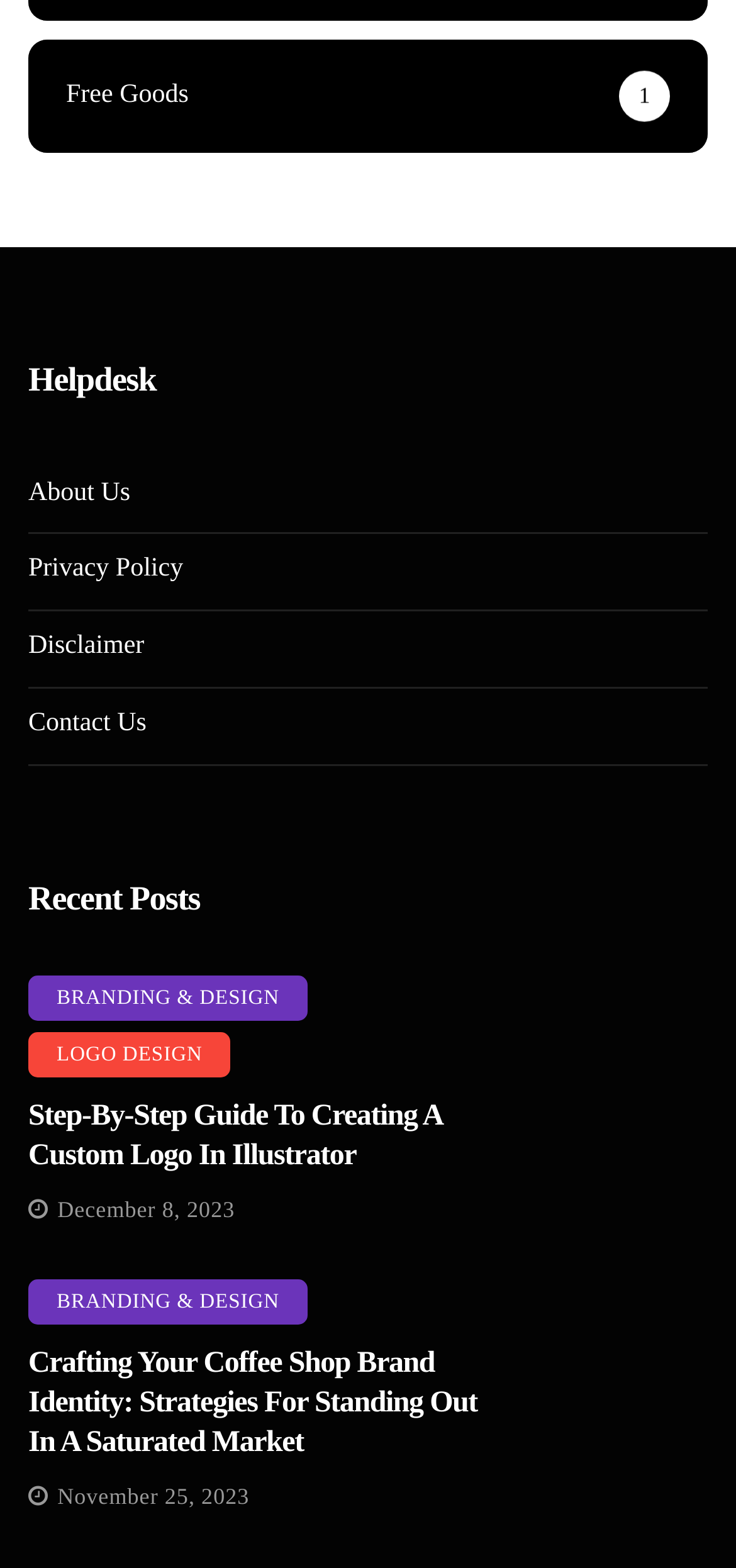Identify the bounding box coordinates of the specific part of the webpage to click to complete this instruction: "Explore the 'BRANDING & DESIGN' category".

[0.199, 0.037, 0.564, 0.066]